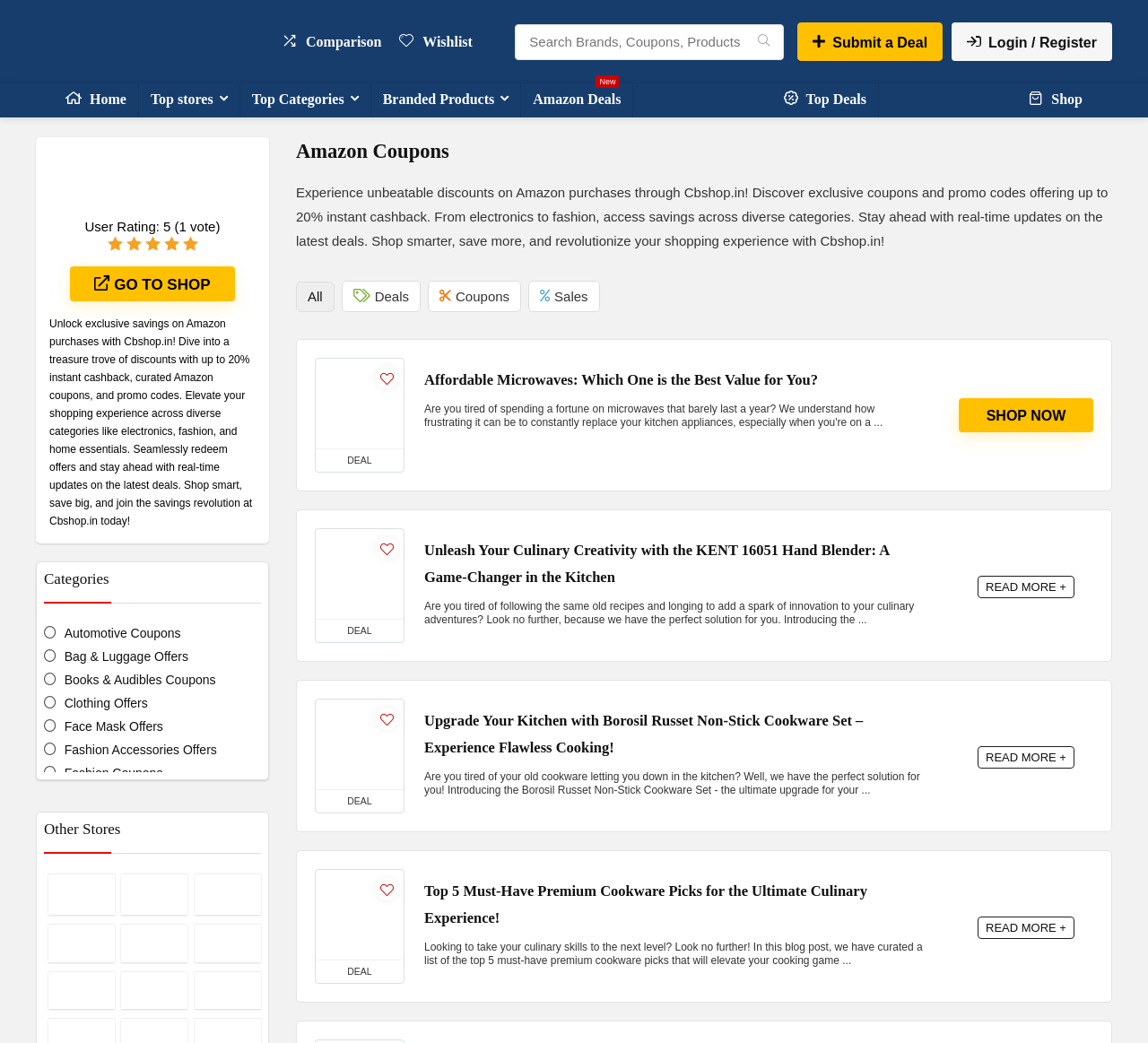Offer an extensive depiction of the webpage and its key elements.

This webpage is about Amazon coupons and promo codes on Cbshop.in, offering up to 80% off and 20% cashback on purchases. At the top, there is a logo and a link to Cbshop.in, accompanied by a search bar where users can search for brands, coupons, and products. Below the search bar, there are several links to different sections of the website, including Home, Top Stores, Top Categories, Branded Products, and more.

The main content of the page is divided into several sections. The first section introduces Cbshop.in and its benefits, including exclusive coupons and promo codes, instant cashback, and savings across various categories. There is also a call-to-action button to "GO TO SHOP".

The next section displays various categories, such as Automotive, Bag & Luggage, Books & Audibles, and more, each with a link to explore further. Below this, there are three featured deals with images, headings, and descriptions, along with a "SHOP NOW" button. Each deal has a "DEAL" label and a "READ MORE" link to learn more about the product.

The page also has a section for other stores, including Ajio Coupons, with a link and an image. Overall, the webpage is designed to help users find and redeem Amazon coupons and promo codes, and to explore various categories and deals on Cbshop.in.